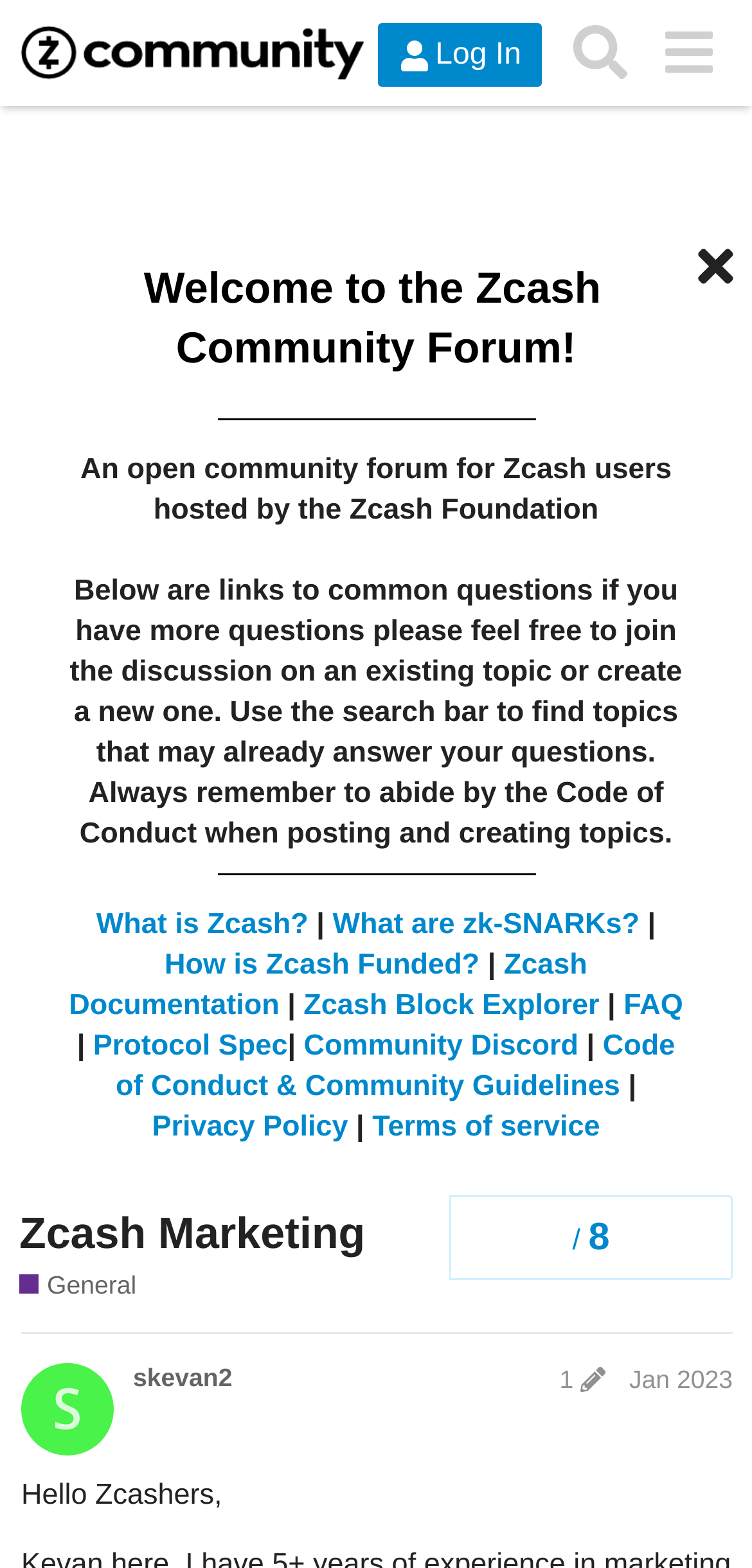Please identify the bounding box coordinates of the element on the webpage that should be clicked to follow this instruction: "Click the 'Log In' button". The bounding box coordinates should be given as four float numbers between 0 and 1, formatted as [left, top, right, bottom].

[0.502, 0.015, 0.721, 0.056]